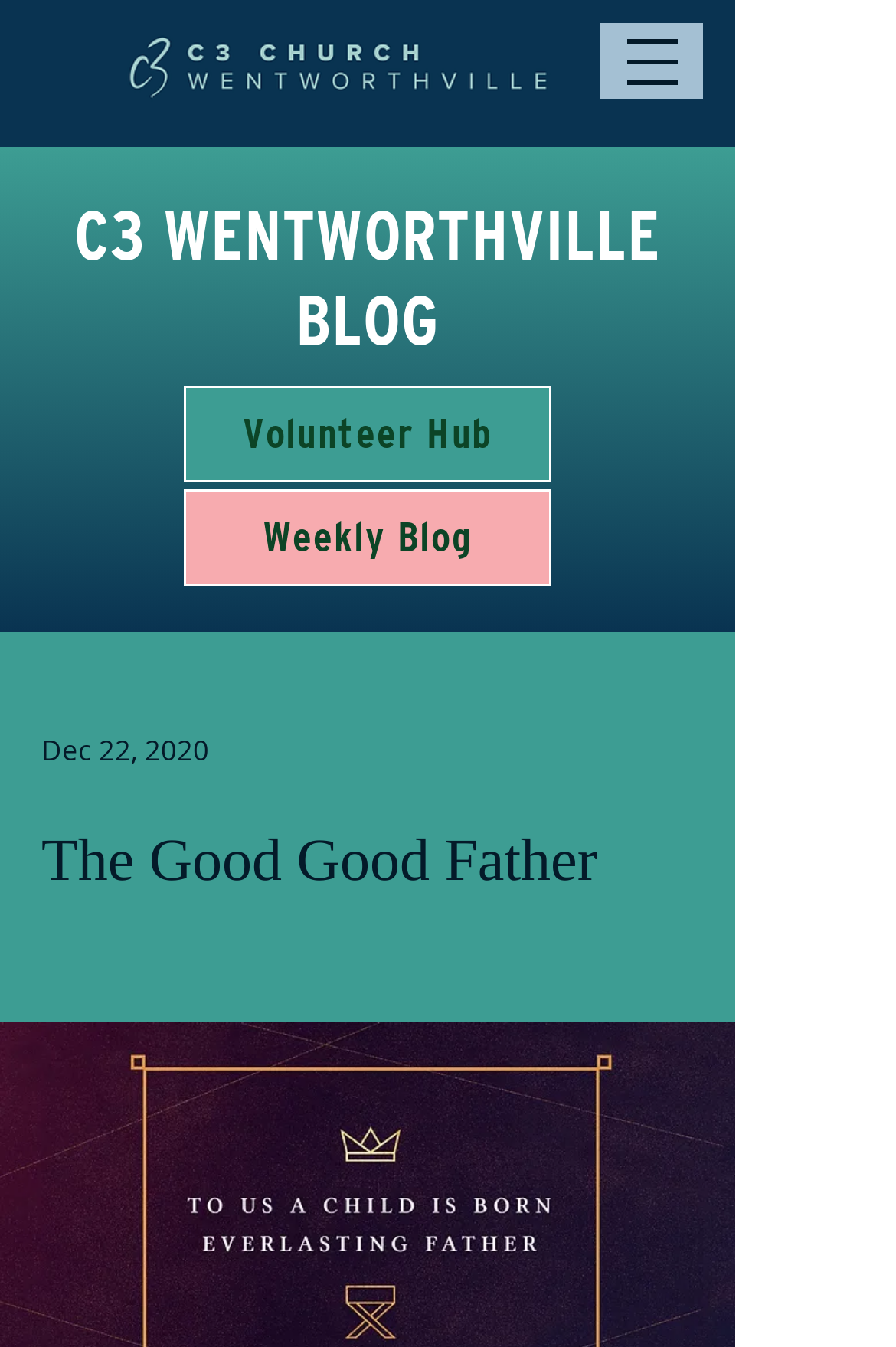Consider the image and give a detailed and elaborate answer to the question: 
What is the logo image file name?

I found the answer by looking at the image element with the text 'Logo TOP BOX.png' which is located at the top left of the webpage.